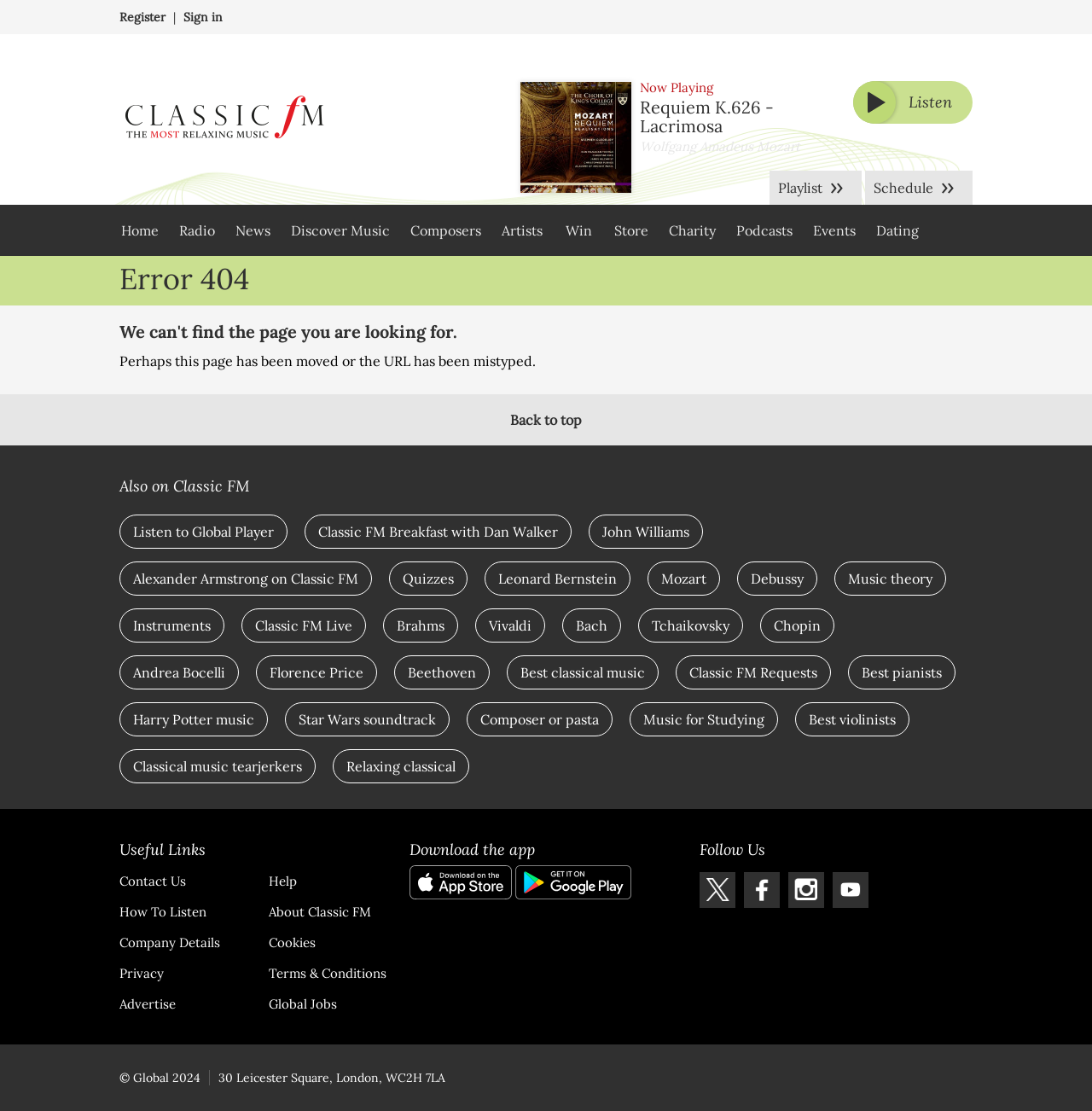What are the main navigation links on the webpage?
Using the visual information, answer the question in a single word or phrase.

Home, Radio, News, etc.